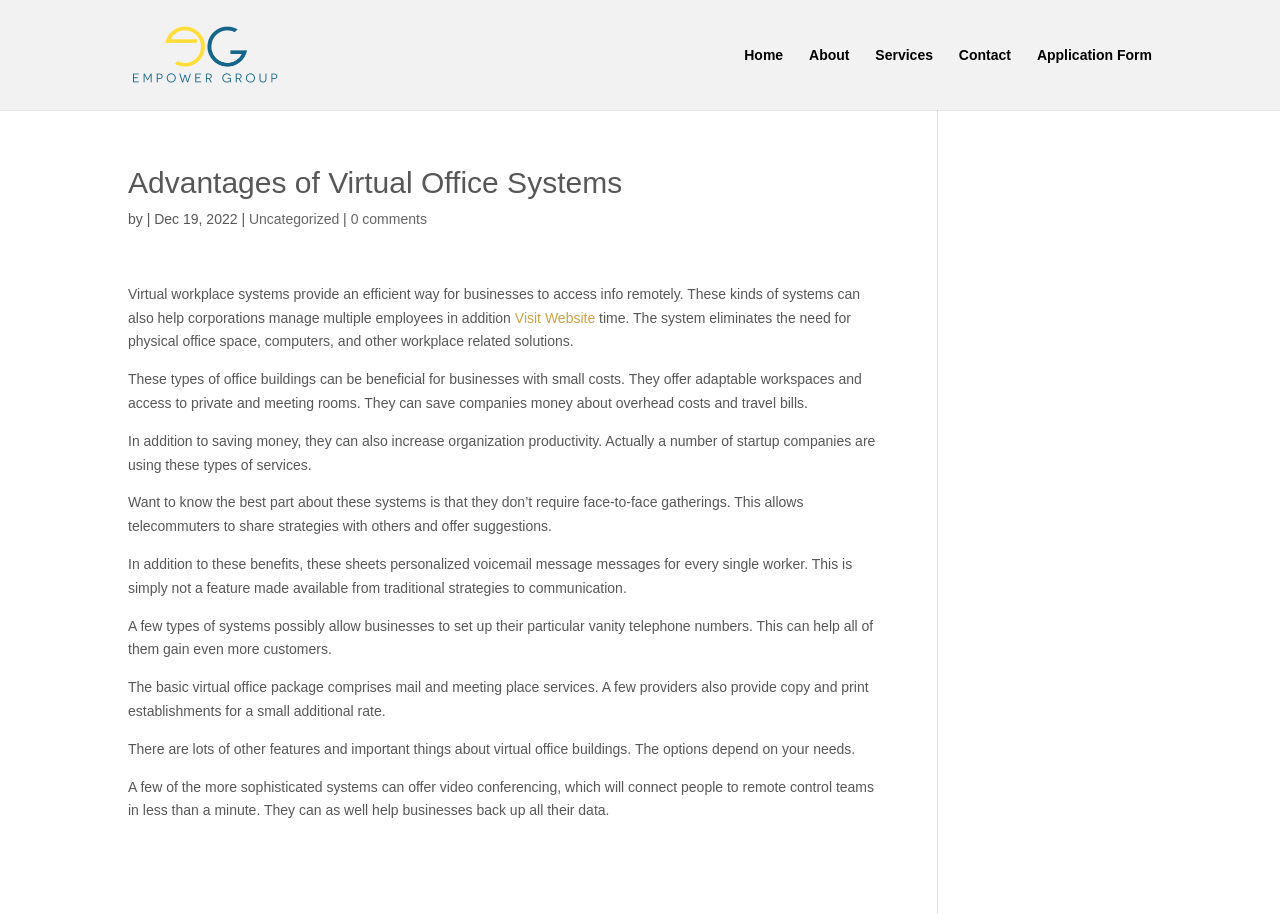Given the description: "0 comments", determine the bounding box coordinates of the UI element. The coordinates should be formatted as four float numbers between 0 and 1, [left, top, right, bottom].

[0.274, 0.231, 0.334, 0.248]